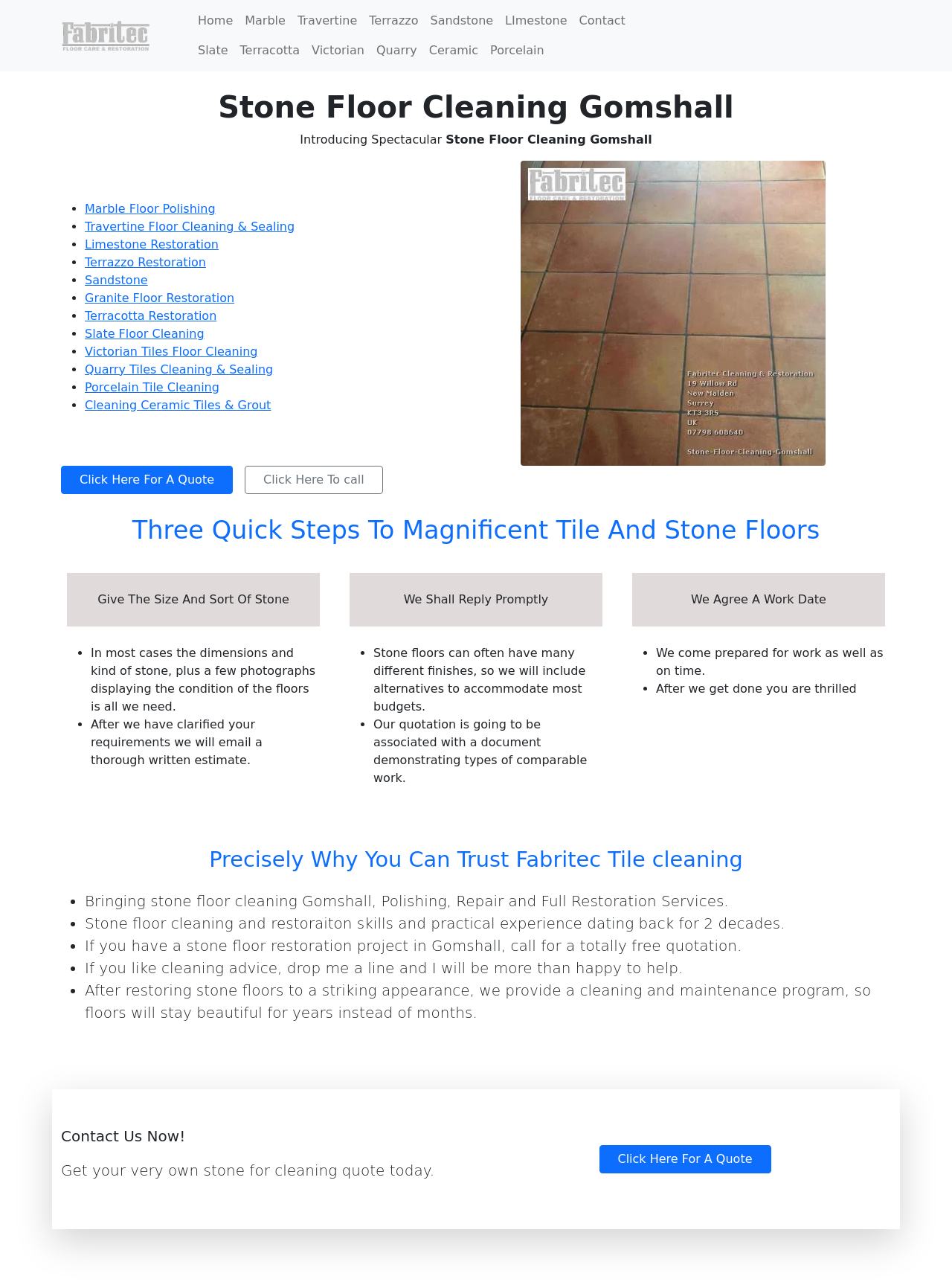Locate and provide the bounding box coordinates for the HTML element that matches this description: "Sandstone".

[0.446, 0.005, 0.524, 0.028]